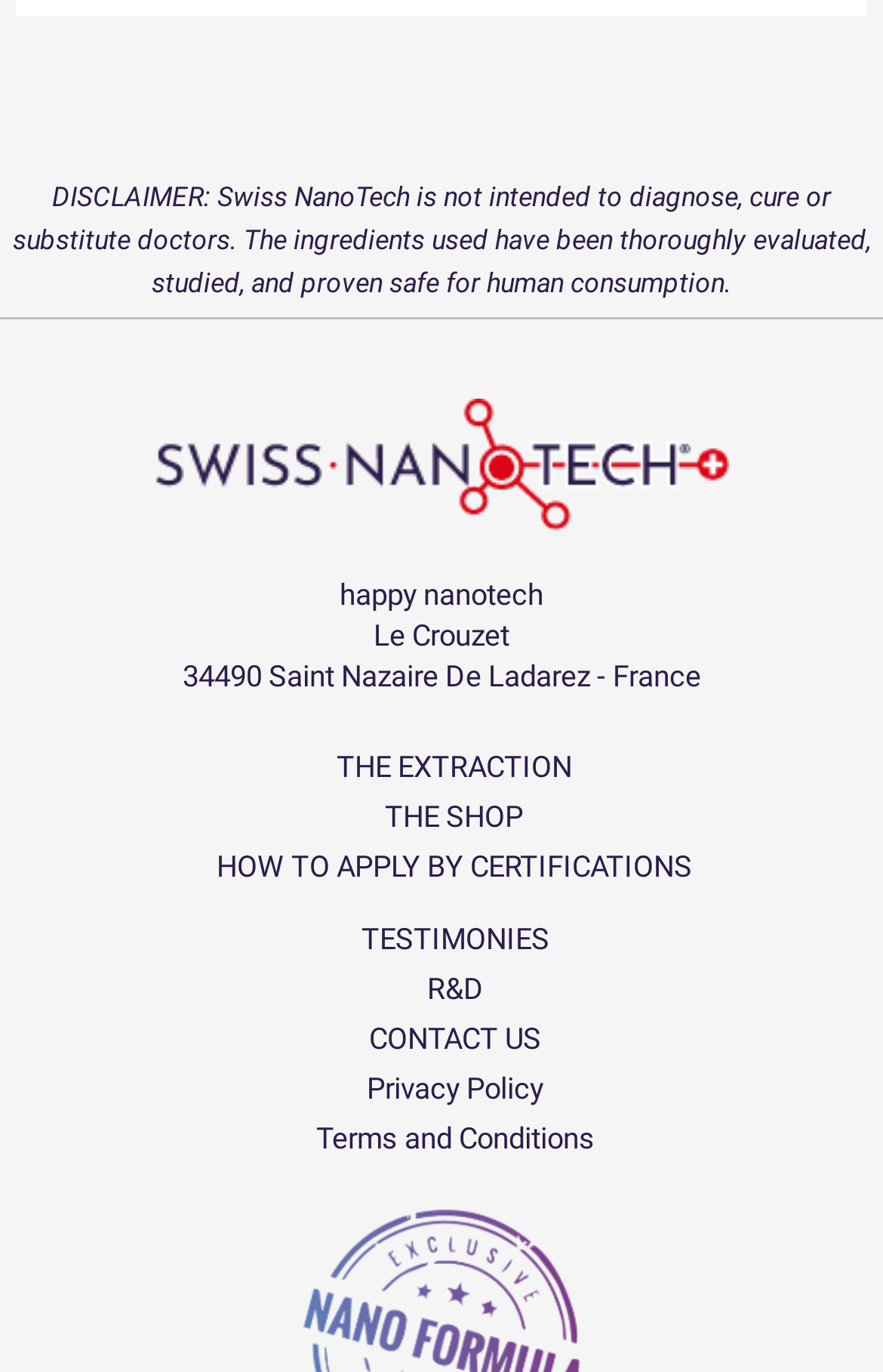Please pinpoint the bounding box coordinates for the region I should click to adhere to this instruction: "read disclaimer".

[0.0, 0.129, 1.0, 0.223]